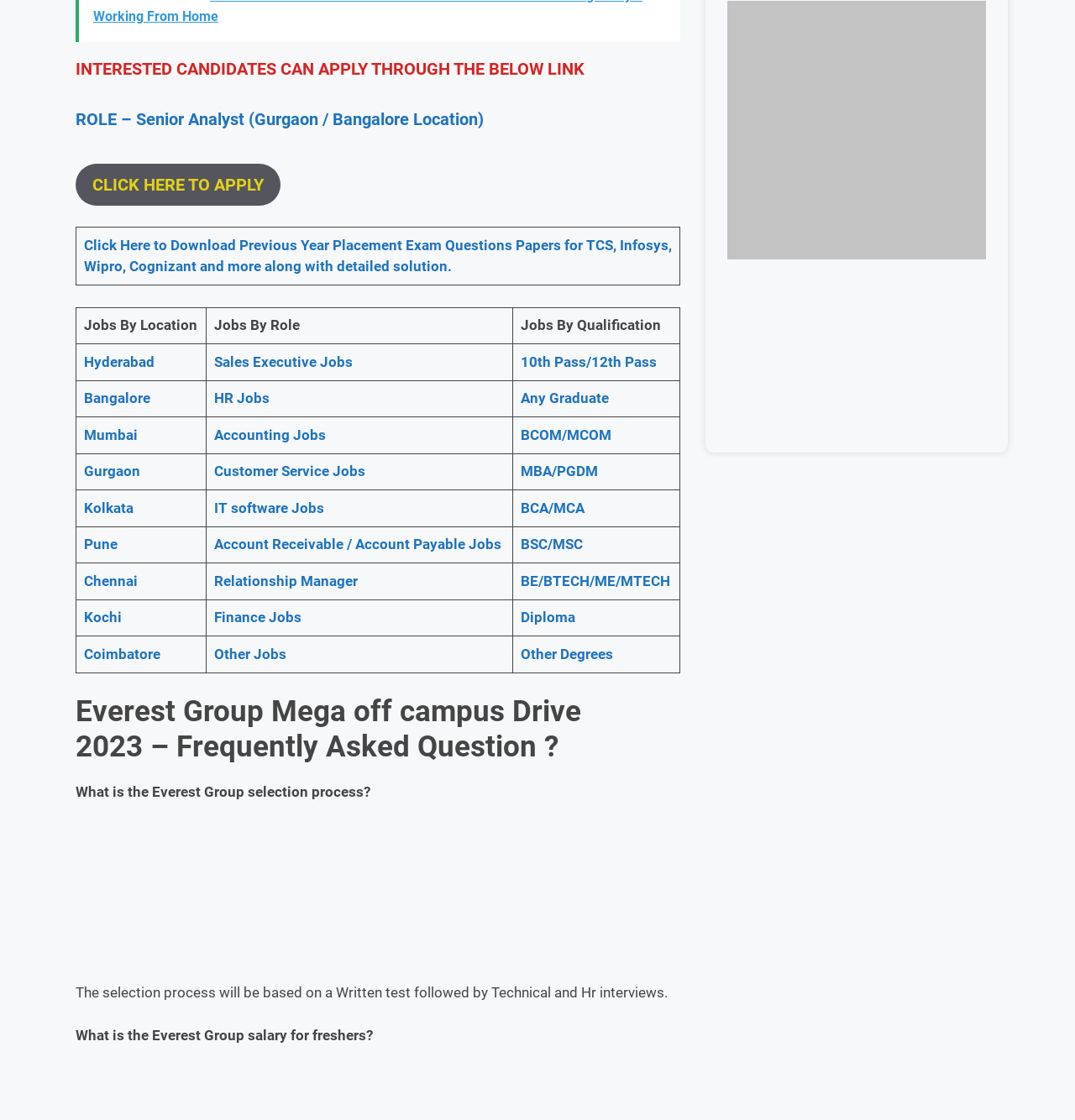Locate the bounding box coordinates of the item that should be clicked to fulfill the instruction: "View jobs by location".

[0.071, 0.274, 0.192, 0.307]